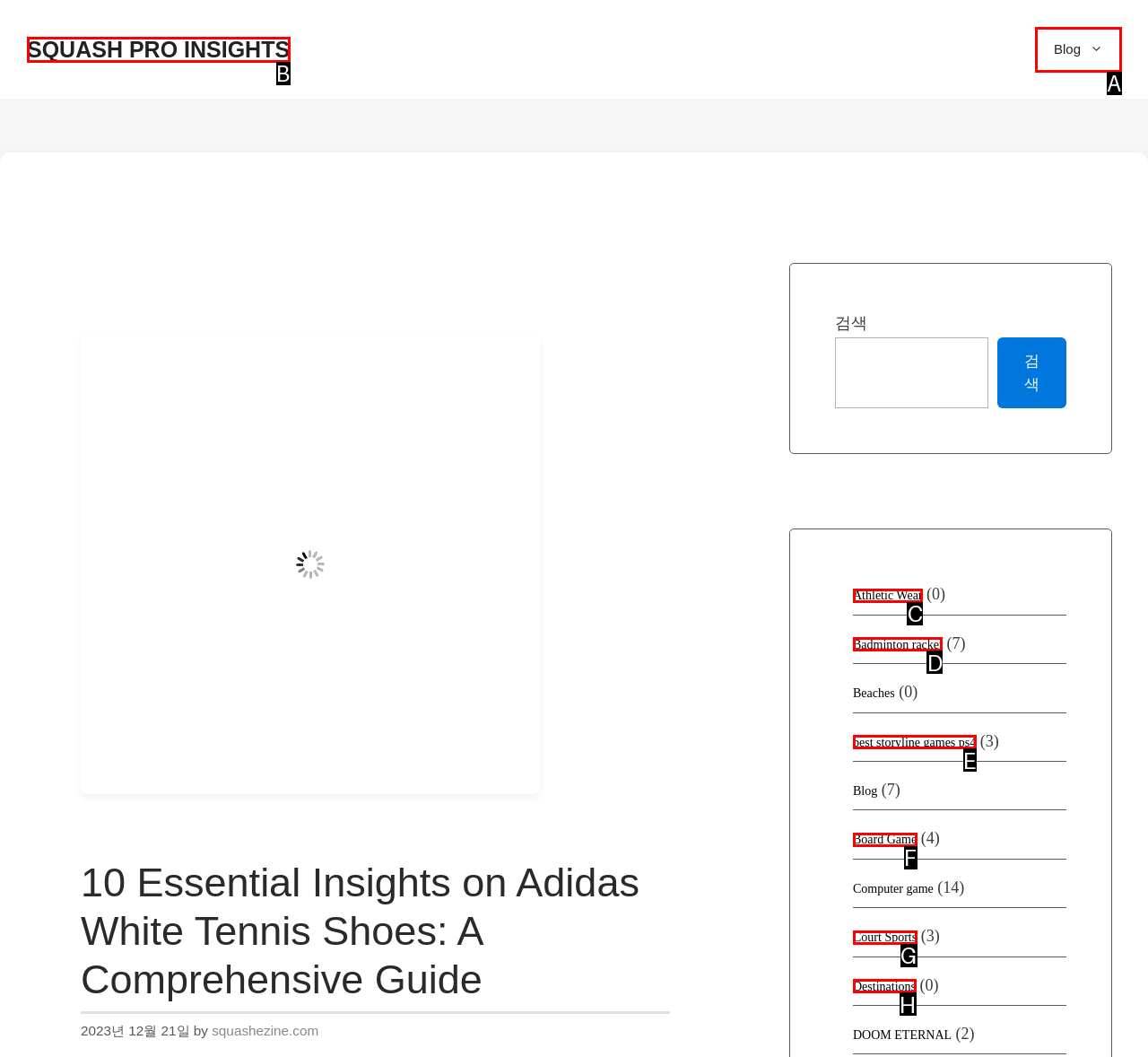Choose the HTML element that best fits the given description: best storyline games ps4. Answer by stating the letter of the option.

E